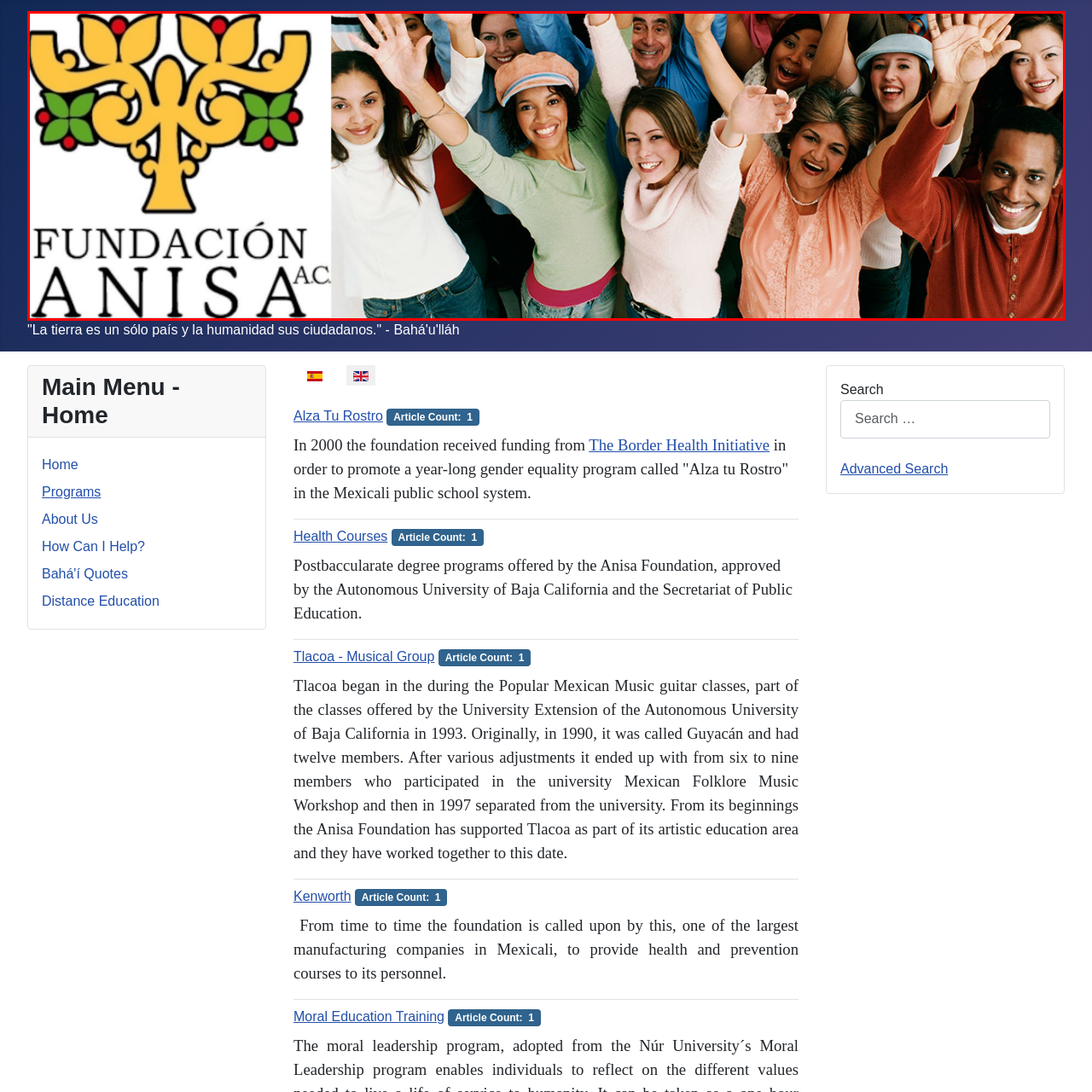Detail the scene within the red-bordered box in the image, including all relevant features and actions.

The image depicts a vibrant and diverse group of individuals joyfully engaging with one another, showcasing a spirit of community and celebration. In the foreground, several people are smiling and raising their arms, conveying a sense of enthusiasm and camaraderie. The group is a mix of genders and backgrounds, illustrating inclusivity and shared experiences. On the left side of the image, the logo of "Fundación Anisa, A.C." is prominently displayed, featuring a decorative design with green and red elements, emphasizing the organization's commitment to community and social programs. This visual pairing highlights the foundation's mission to promote unity and collaboration among its members and the broader community.